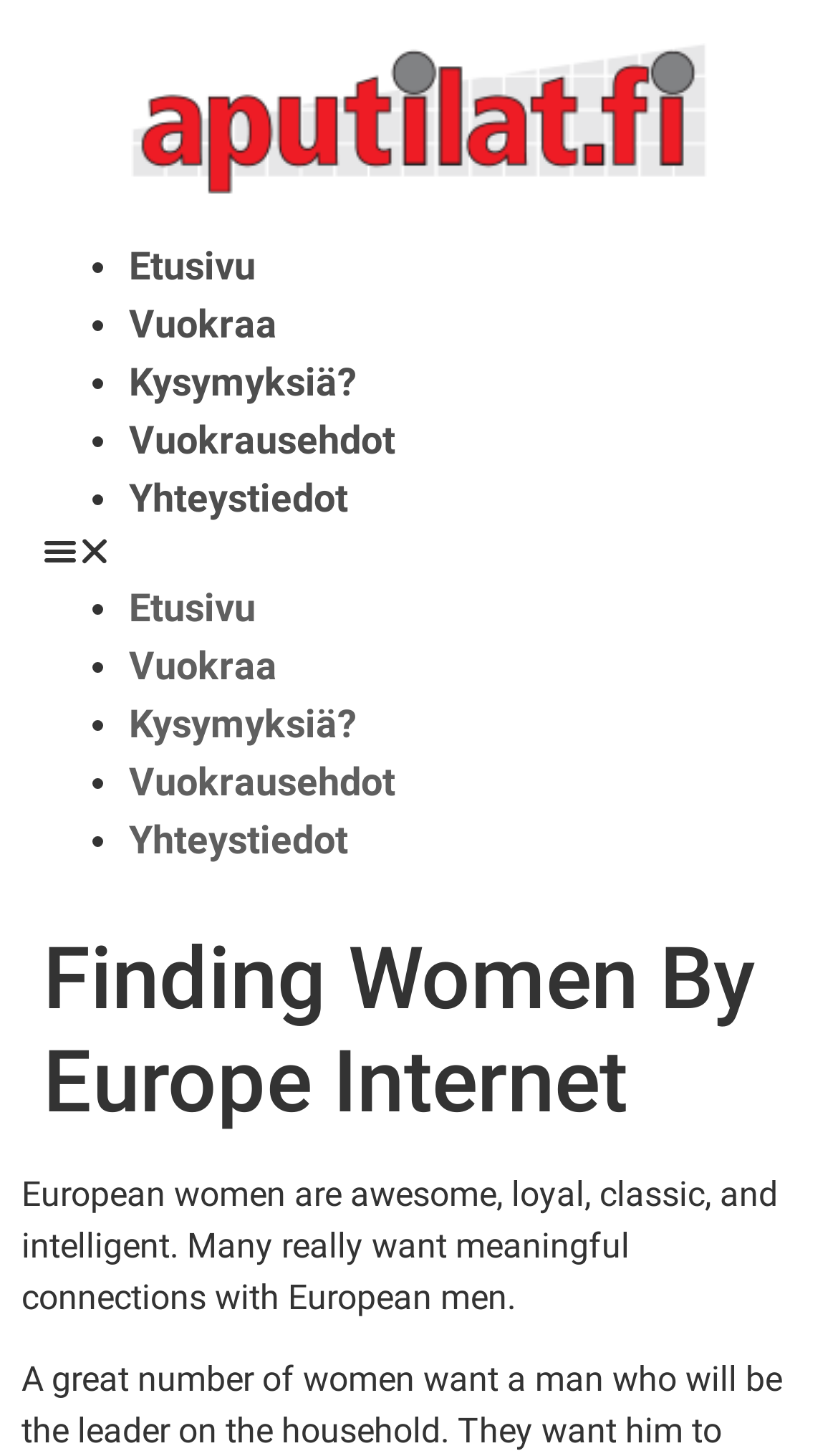Identify the bounding box coordinates for the element you need to click to achieve the following task: "View Yhteystiedot". The coordinates must be four float values ranging from 0 to 1, formatted as [left, top, right, bottom].

[0.154, 0.326, 0.415, 0.357]